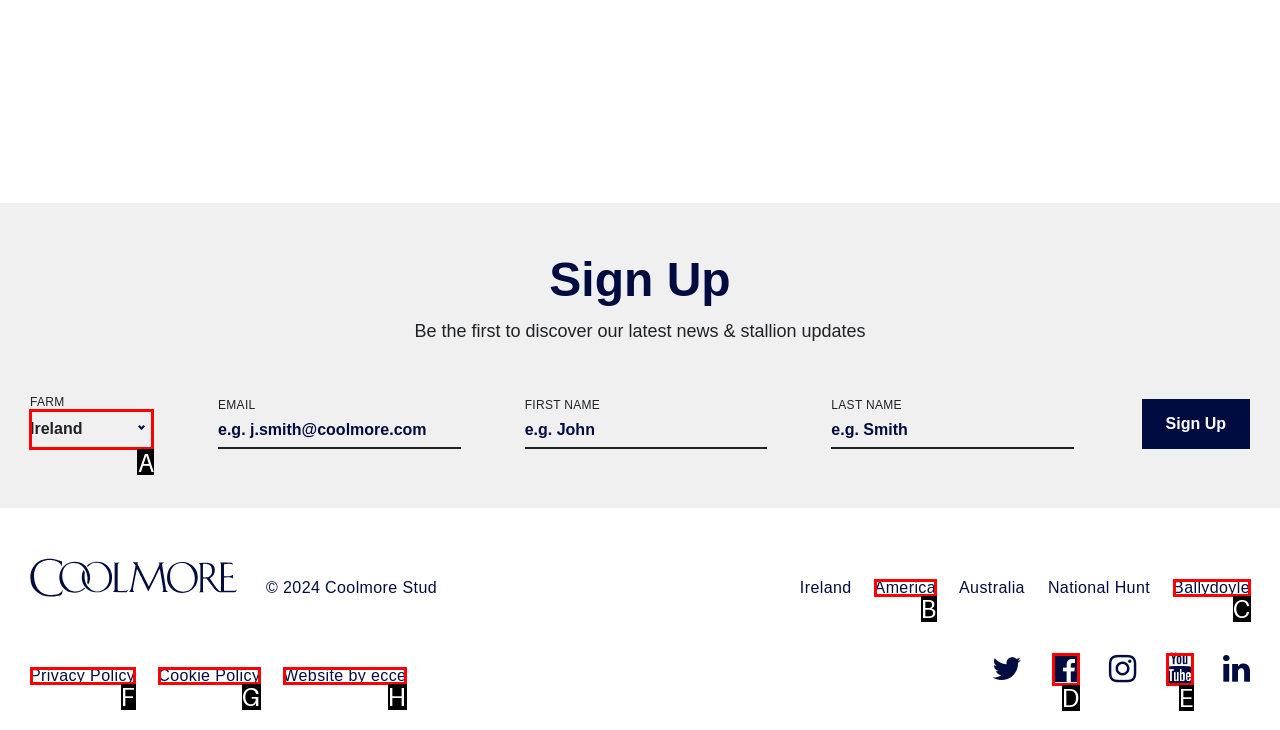Point out which HTML element you should click to fulfill the task: Select farm.
Provide the option's letter from the given choices.

A